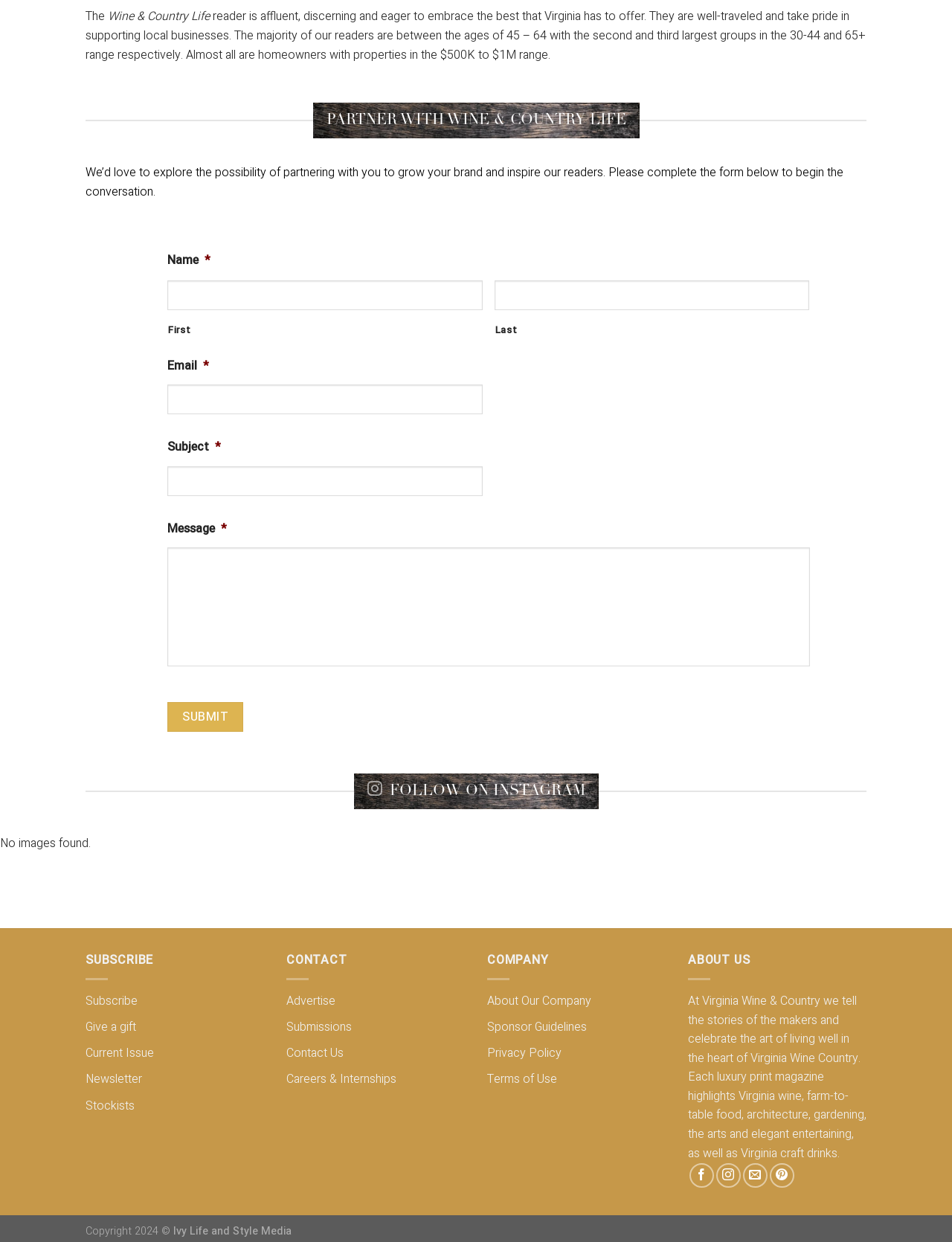Identify the bounding box of the UI element that matches this description: "Current Issue".

[0.09, 0.841, 0.162, 0.855]